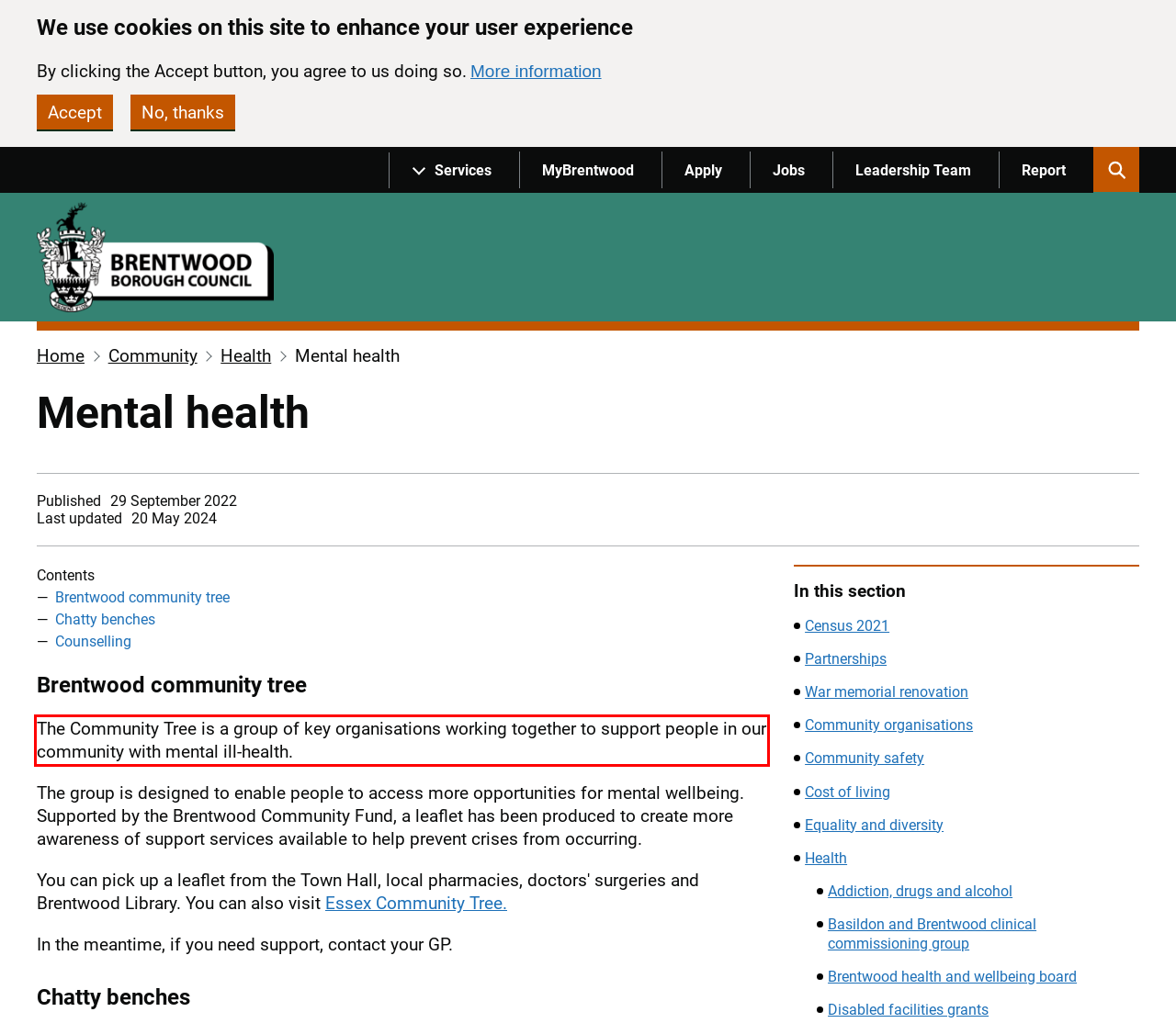There is a screenshot of a webpage with a red bounding box around a UI element. Please use OCR to extract the text within the red bounding box.

The Community Tree is a group of key organisations working together to support people in our community with mental ill-health.